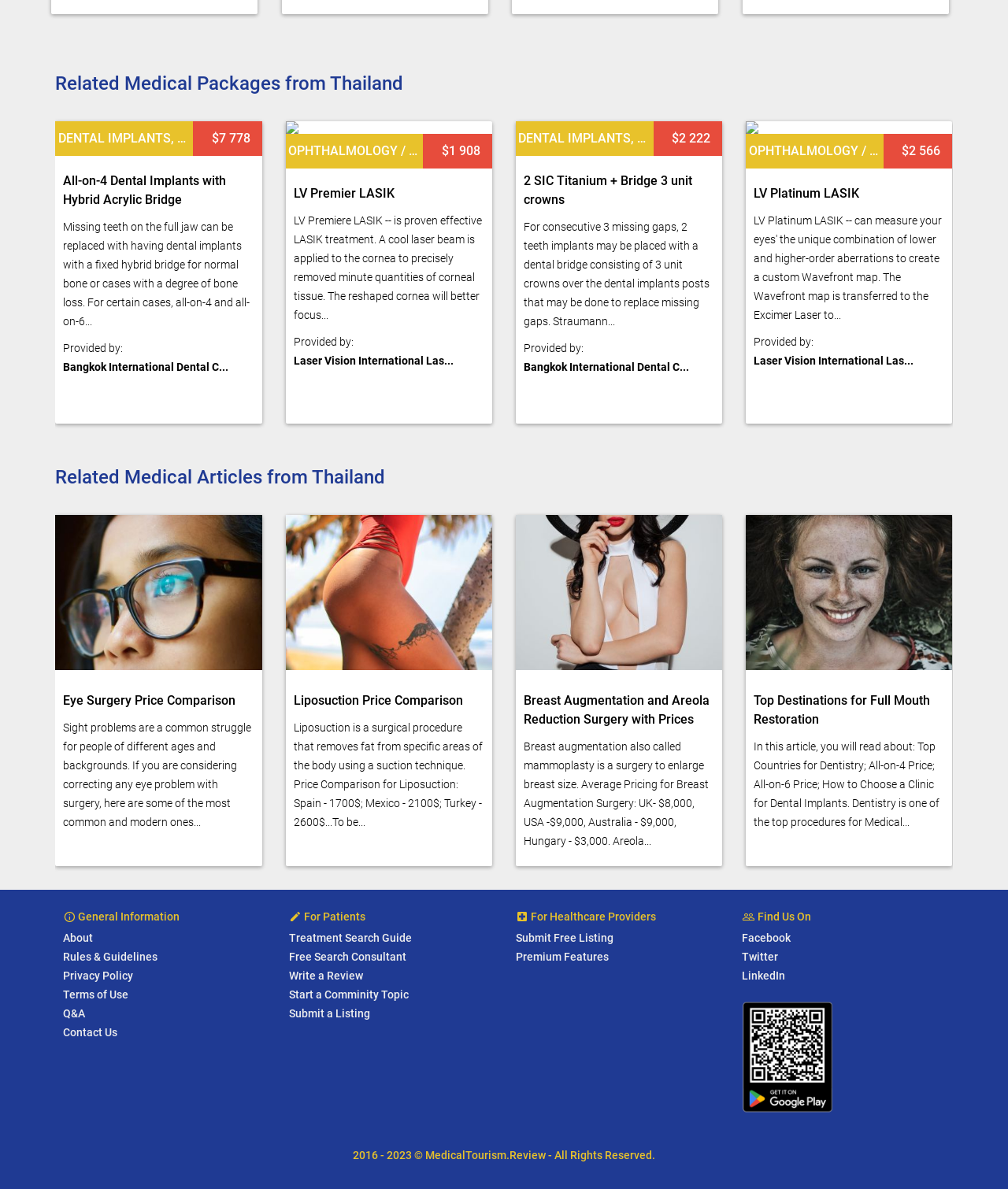Give a one-word or short phrase answer to the question: 
How much does the LV Premier LASIK cost?

$1 908